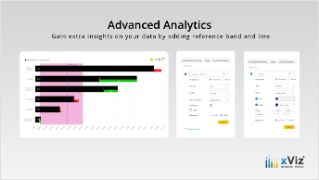Use a single word or phrase to answer the question: 
What is the significance of the xViz logo?

Signifies brand's commitment